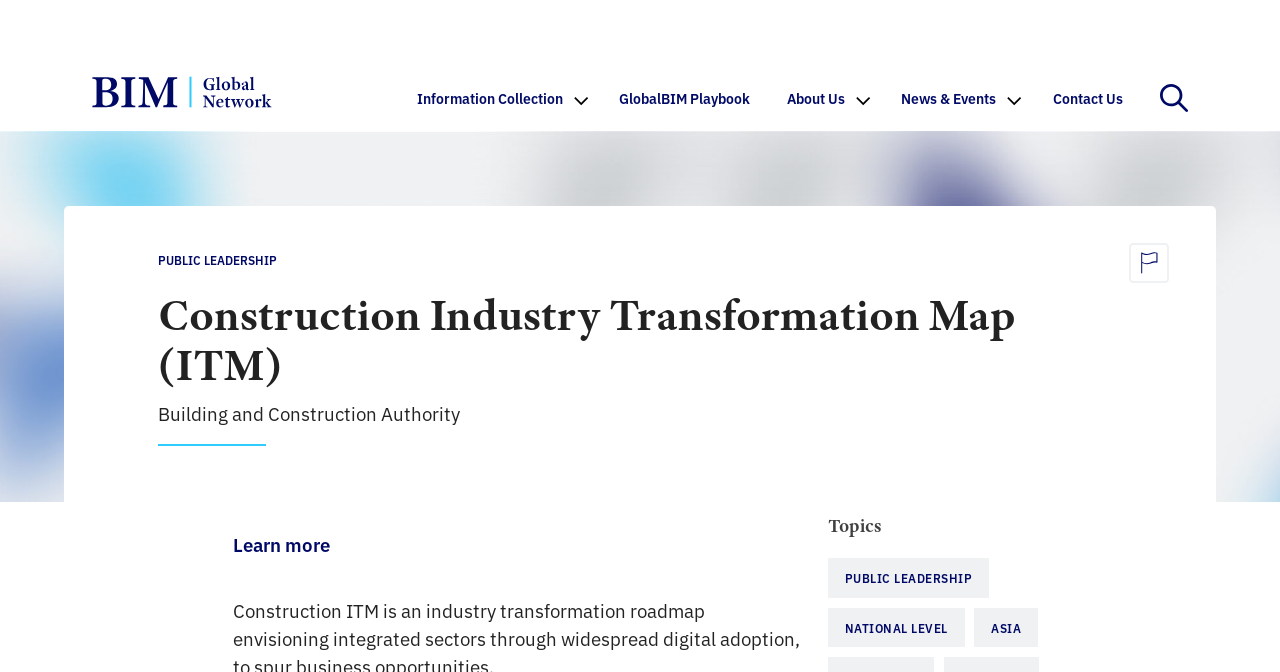Create a detailed summary of all the visual and textual information on the webpage.

The webpage is about the Construction Industry Transformation Map (ITM), which is an industry transformation roadmap that aims to integrate sectors through widespread digital adoption, spurring business opportunities. The roadmap focuses on three key areas: Design for Manufacturing.

At the top-left corner, there is a canonical image. Below it, there are five links in a row, including "Information Collection", "GlobalBIM Playbook", "About Us", "News & Events", and "Contact Us". To the right of these links, there is a search link.

On the left side of the page, there is an image, and below it, there is a link to "PUBLIC LEADERSHIP". Next to this link, there is a heading that displays the title of the webpage, "Construction Industry Transformation Map (ITM)". Below the heading, there is a static text that reads "Building and Construction Authority".

On the lower-left side of the page, there is a "Learn more" link. To the right of this link, there is a heading that says "Topics", and below it, there are three links in a row, including "PUBLIC LEADERSHIP", "NATIONAL LEVEL", and "ASIA".